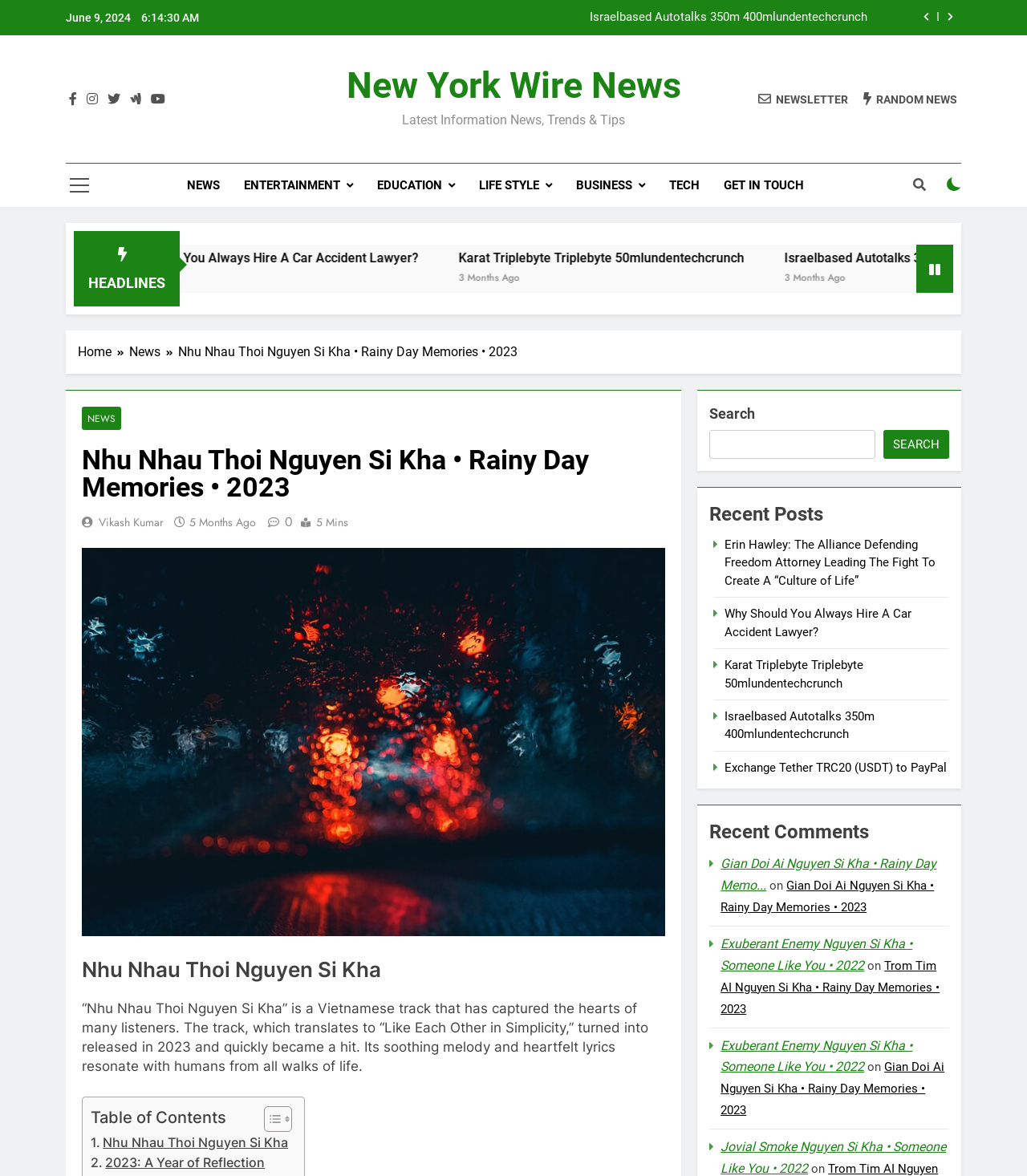Answer this question in one word or a short phrase: How many months ago was the article 'Karat Triplebyte Triplebyte 50mlundentechcrunch' published?

3 Months